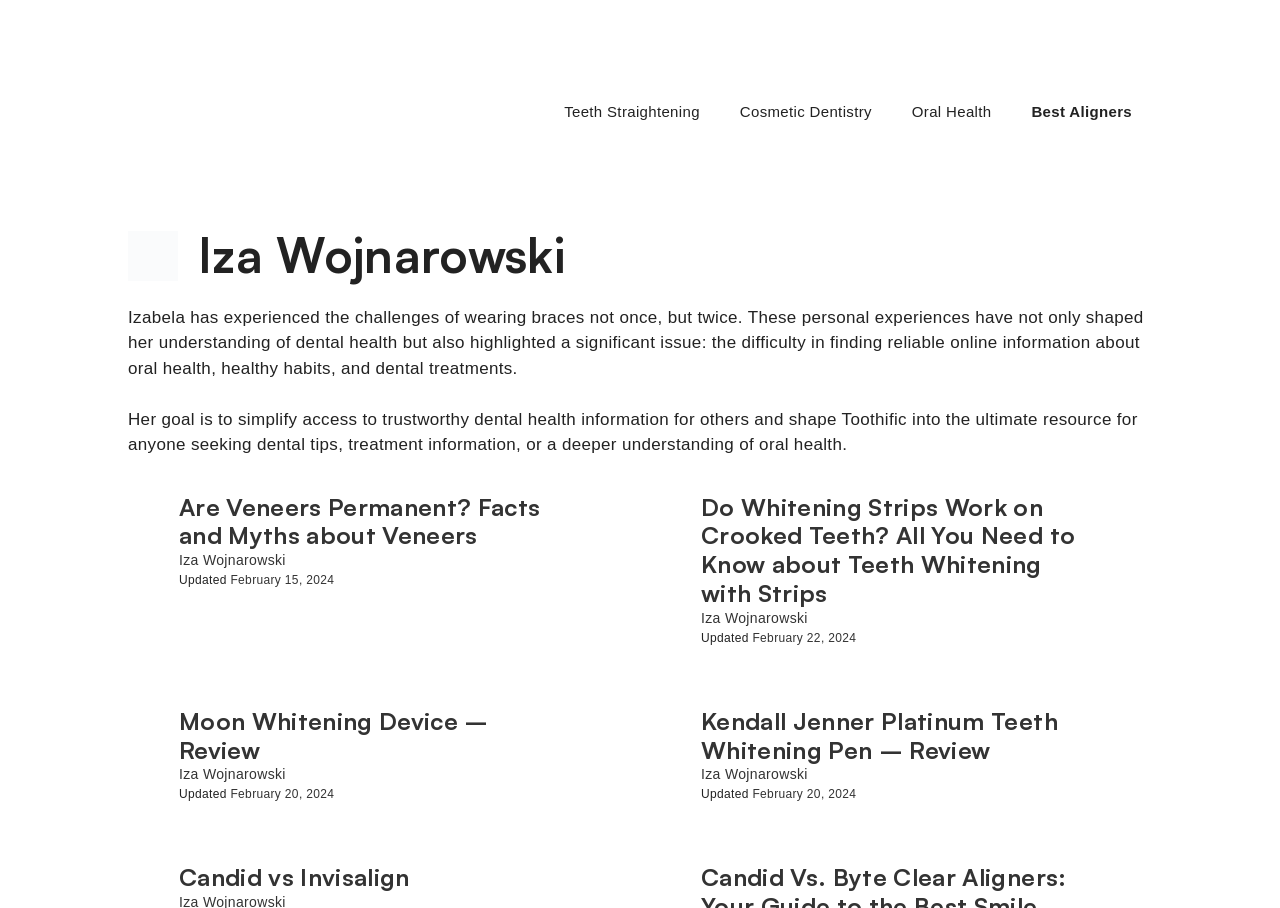When was the last article updated?
Can you give a detailed and elaborate answer to the question?

The last article has an 'Updated' timestamp with a link to the date 'February 22, 2024', indicating that the last article was updated on this date.